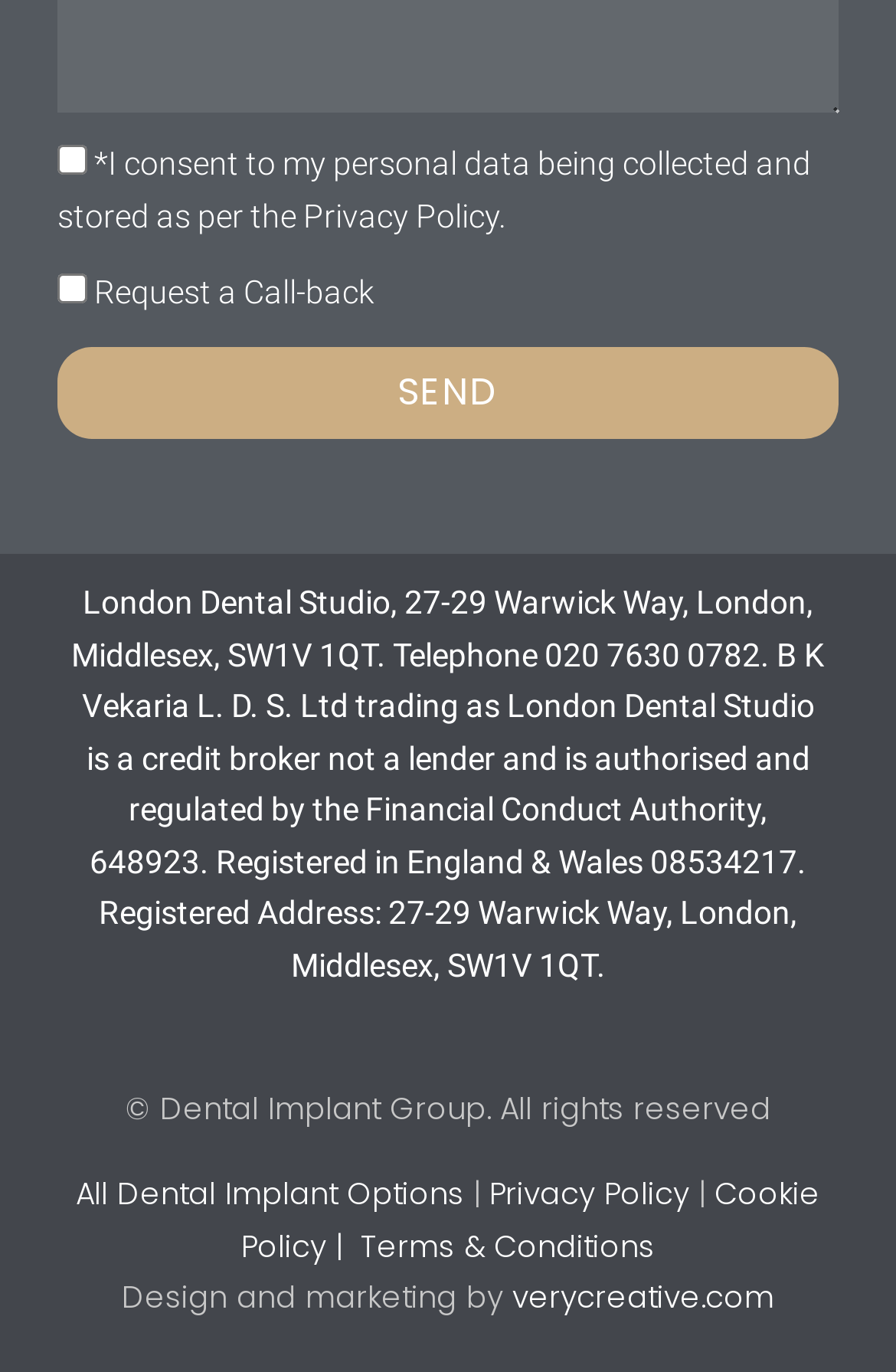Given the content of the image, can you provide a detailed answer to the question?
What is the function of the 'SEND' button?

I found the function of the 'SEND' button by looking at its position on the webpage, which is below the 'Request a Call-back' text. This suggests that the button is used to send a request for a call-back, possibly to the London Dental Studio.